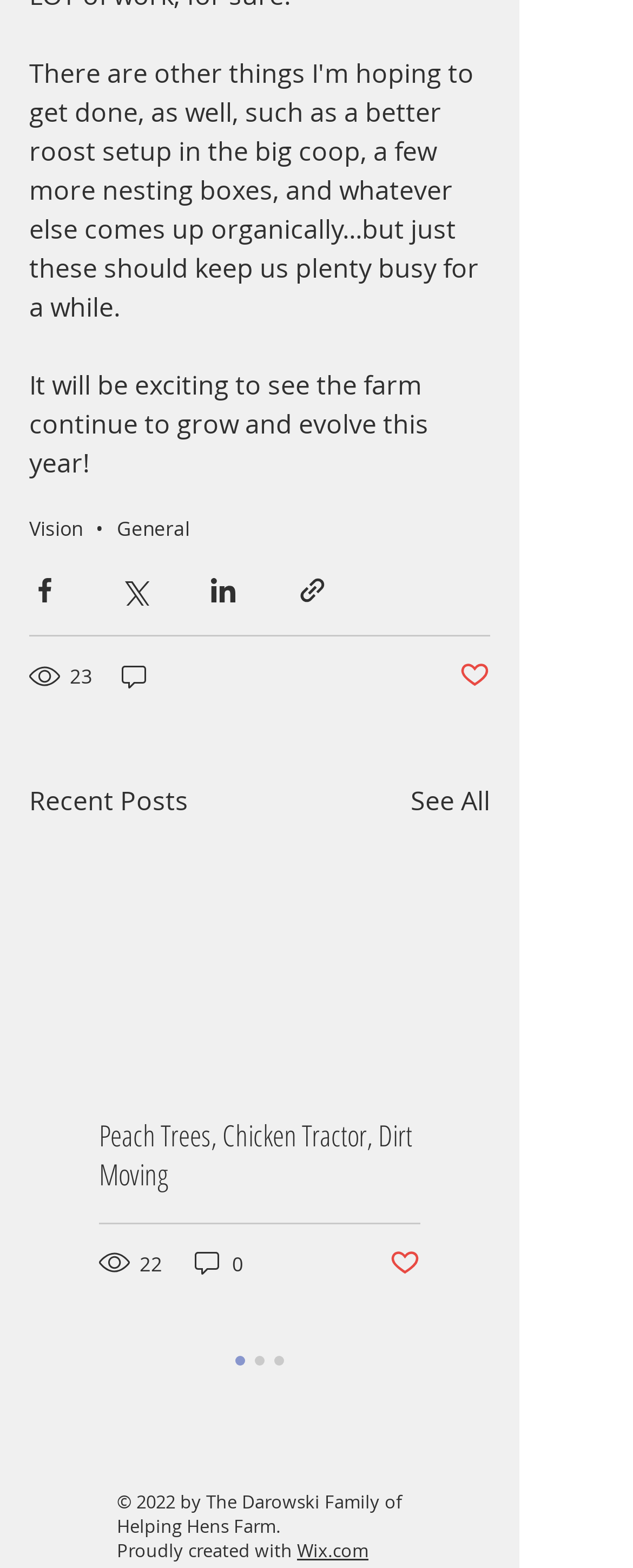Determine the bounding box coordinates for the area you should click to complete the following instruction: "Share the post via Facebook".

[0.046, 0.367, 0.095, 0.386]